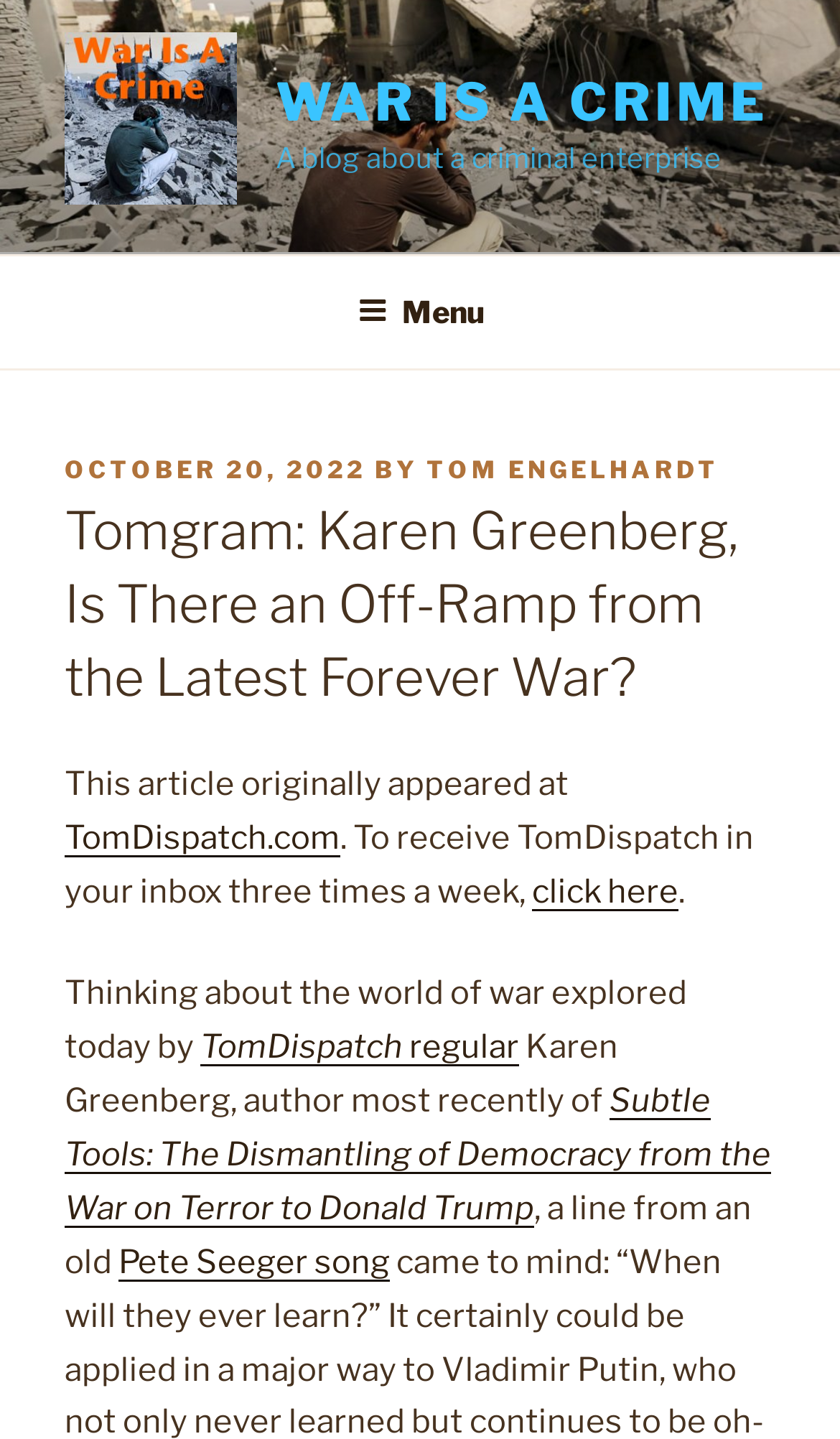Who is the author of the latest article?
Please answer the question with a detailed response using the information from the screenshot.

The author of the latest article can be found in the header section of the webpage, where it says 'BY TOM ENGELHARDT'.